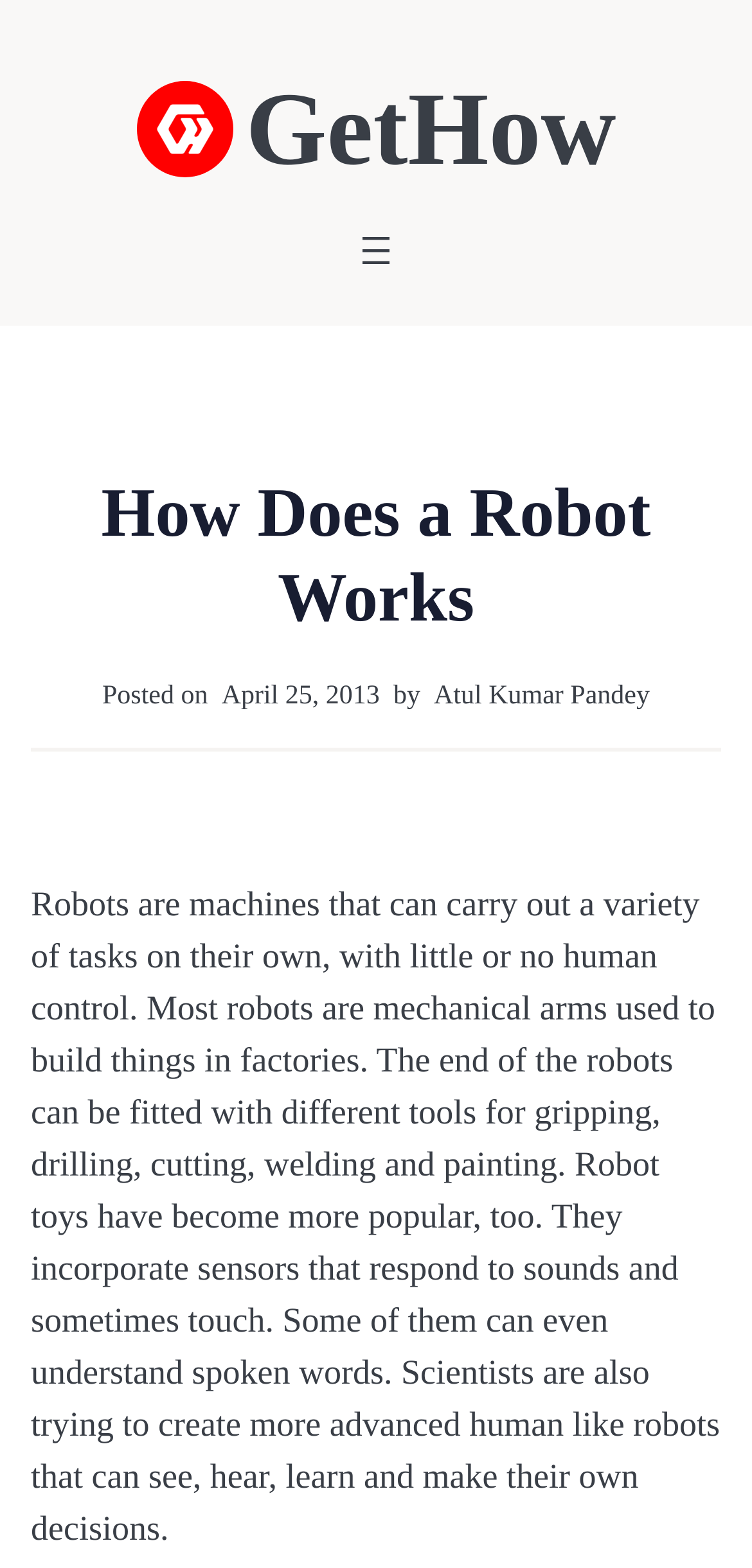Generate a thorough caption that explains the contents of the webpage.

The webpage is about robots, with a title "How Does a Robot Works" prominently displayed at the top. Below the title, there is a horizontal separator line. 

At the top left, there is a link "GetHow" accompanied by an image, which is likely a logo. Another "GetHow" link is located to its right, also accompanied by an image. 

A navigation menu labeled "Primary" is situated to the right of the links, with an "Open menu" button that has a popup dialog. The button features an image. 

The main content of the webpage is a block of text that describes what robots are, their capabilities, and their applications. The text is divided into paragraphs, with the first paragraph explaining that robots are machines that can perform tasks autonomously. It also mentions that most robots are mechanical arms used in factories. The text then discusses robot toys and their features, such as sensors that respond to sounds and touch. Finally, it touches on the development of more advanced, human-like robots that can see, hear, learn, and make decisions.

Above the main content, there is a section that displays the posting date, "April 25, 2013", and the author's name, "Atul Kumar Pandey".